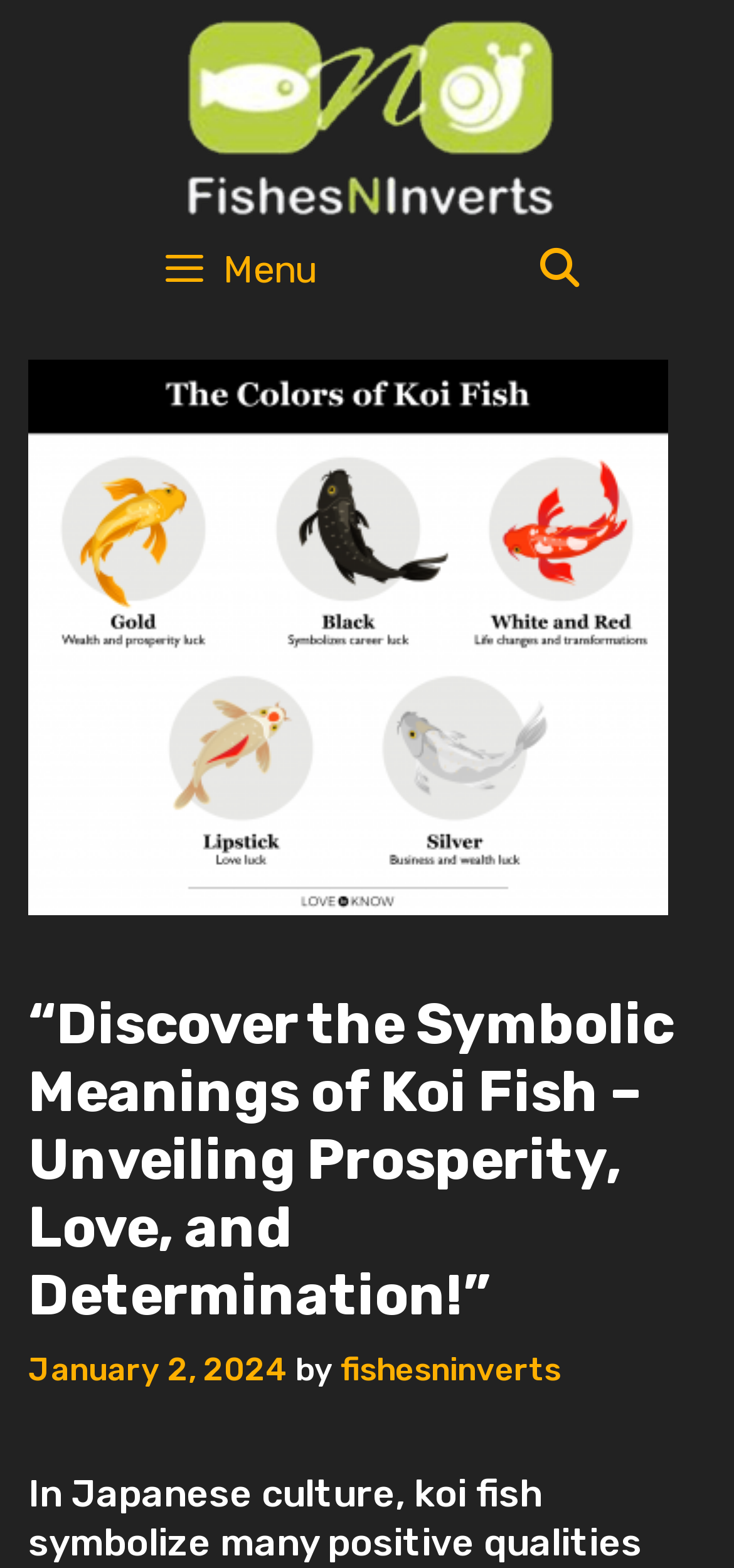Provide a comprehensive caption for the webpage.

The webpage is about the symbolic meanings of koi fish in Japanese culture. At the top left, there is a logo of "Fish N Inverts" with a link to the website's homepage. Below the logo, there is a search bar with a magnifying glass icon and the text "SEARCH". To the left of the search bar, there is a menu button with three horizontal lines, which is not expanded by default.

The main content of the webpage is headed by a title "“Discover the Symbolic Meanings of Koi Fish – Unveiling Prosperity, Love, and Determination!”", which is centered at the top of the page. Below the title, there is a publication date "January 2, 2024" on the left, followed by the text "by" and the author's name "fishesninverts" on the right.

There are no images directly related to koi fish on this part of the webpage, but the content is likely to discuss the various interpretations of koi fish in Japanese culture, as hinted by the meta description.